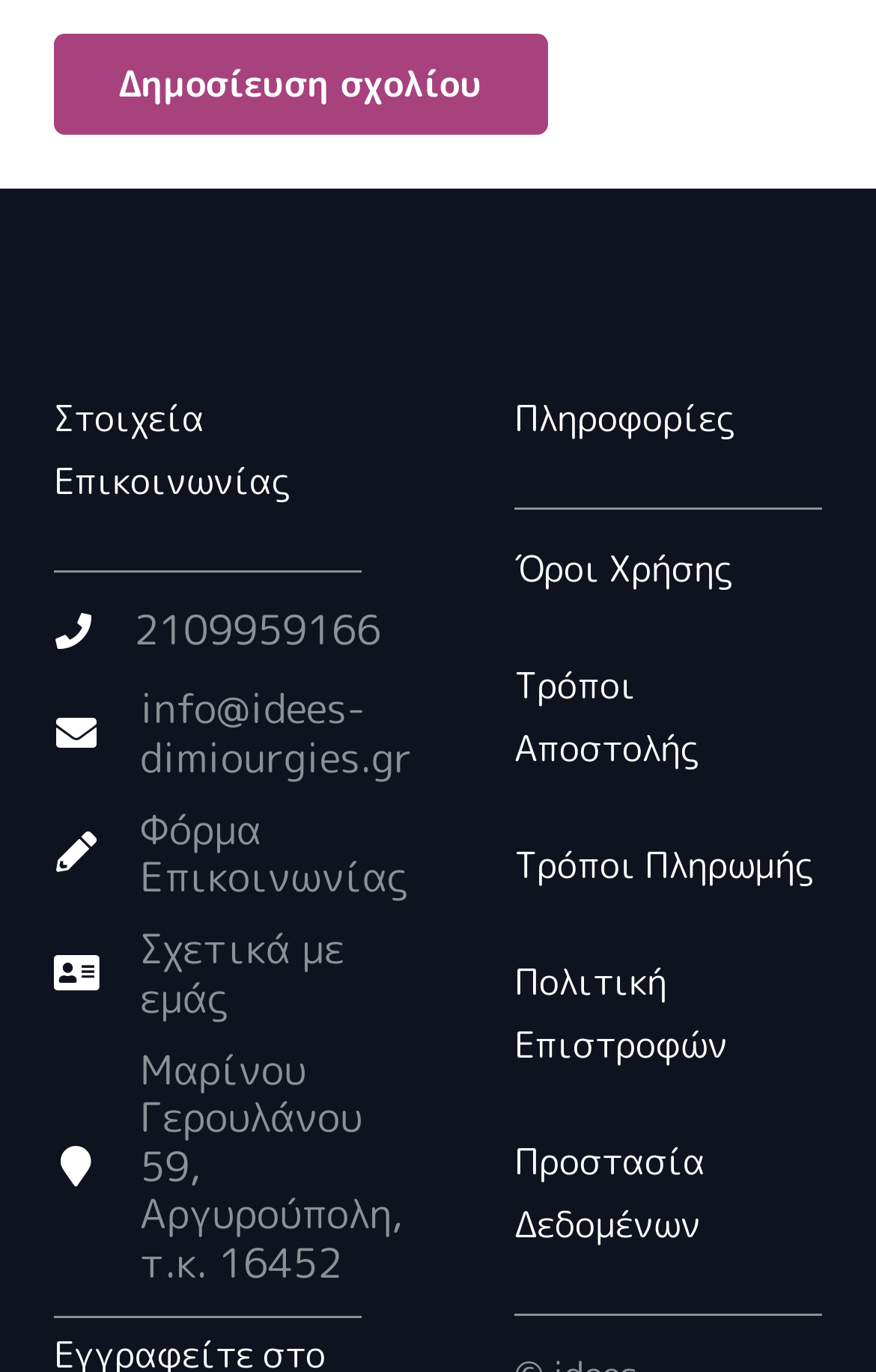Extract the bounding box for the UI element that matches this description: "Φόρμα Επικοινωνίας".

[0.16, 0.587, 0.465, 0.658]